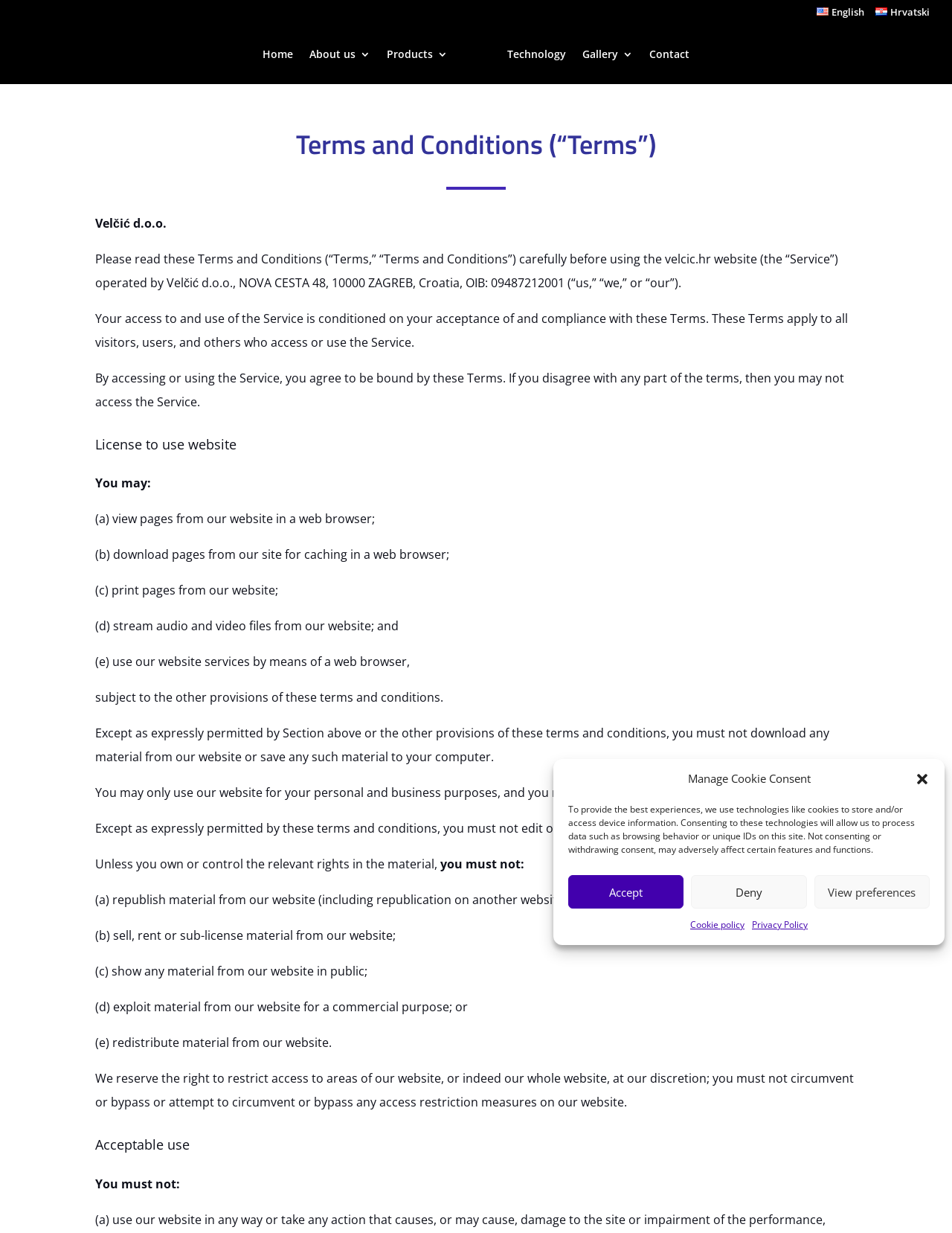What is the location of the company operating the website?
Using the image, provide a detailed and thorough answer to the question.

The location of the company operating the website is Zagreb, Croatia, as mentioned in the Terms and Conditions section, which provides the company's address as NOVA CESTA 48, 10000 ZAGREB, Croatia.